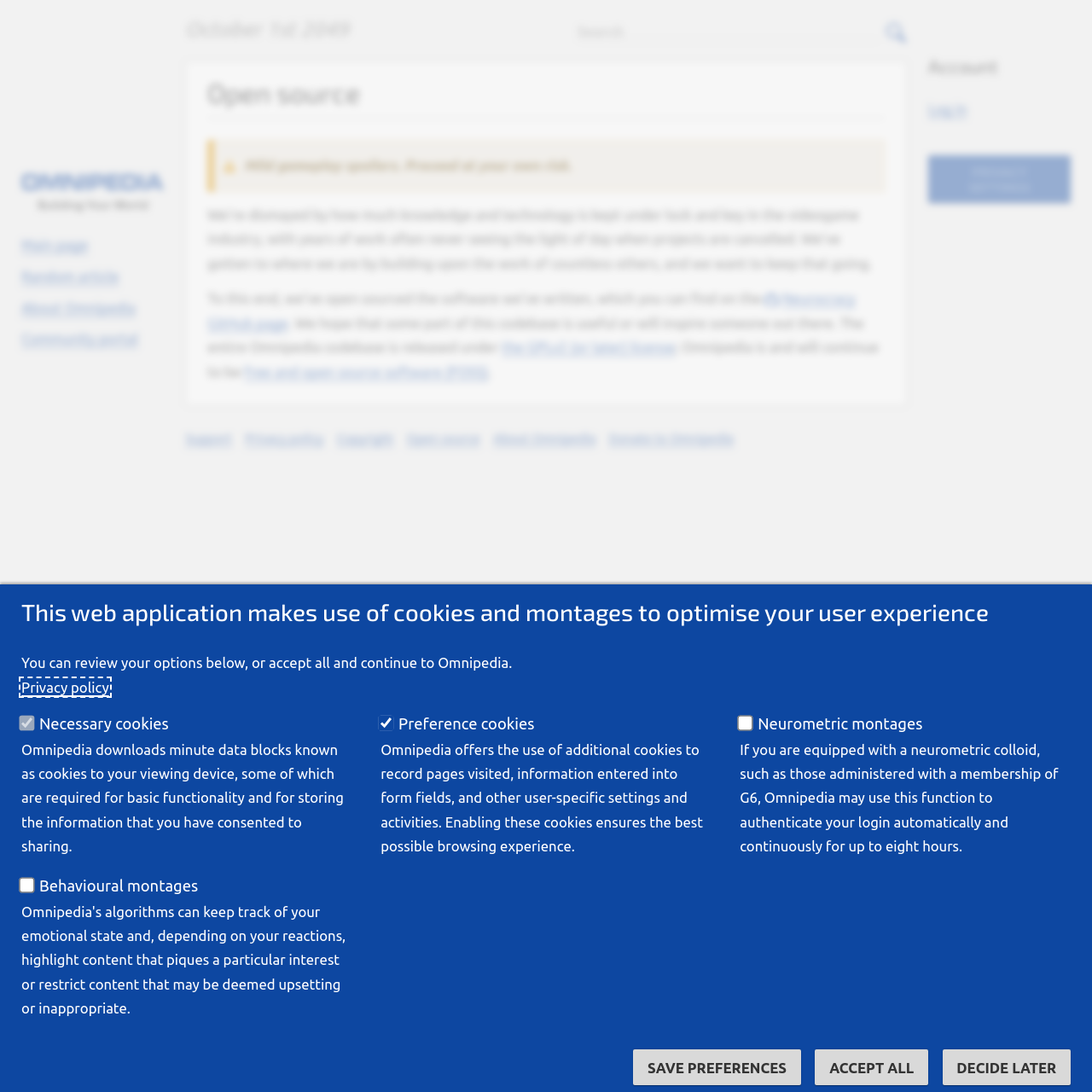Using the information in the image, could you please answer the following question in detail:
What is the license under which Omnipedia codebase is released?

The webpage mentions that the entire Omnipedia codebase is released under the GPLv2 (or later) license, which is a free and open-source software license.